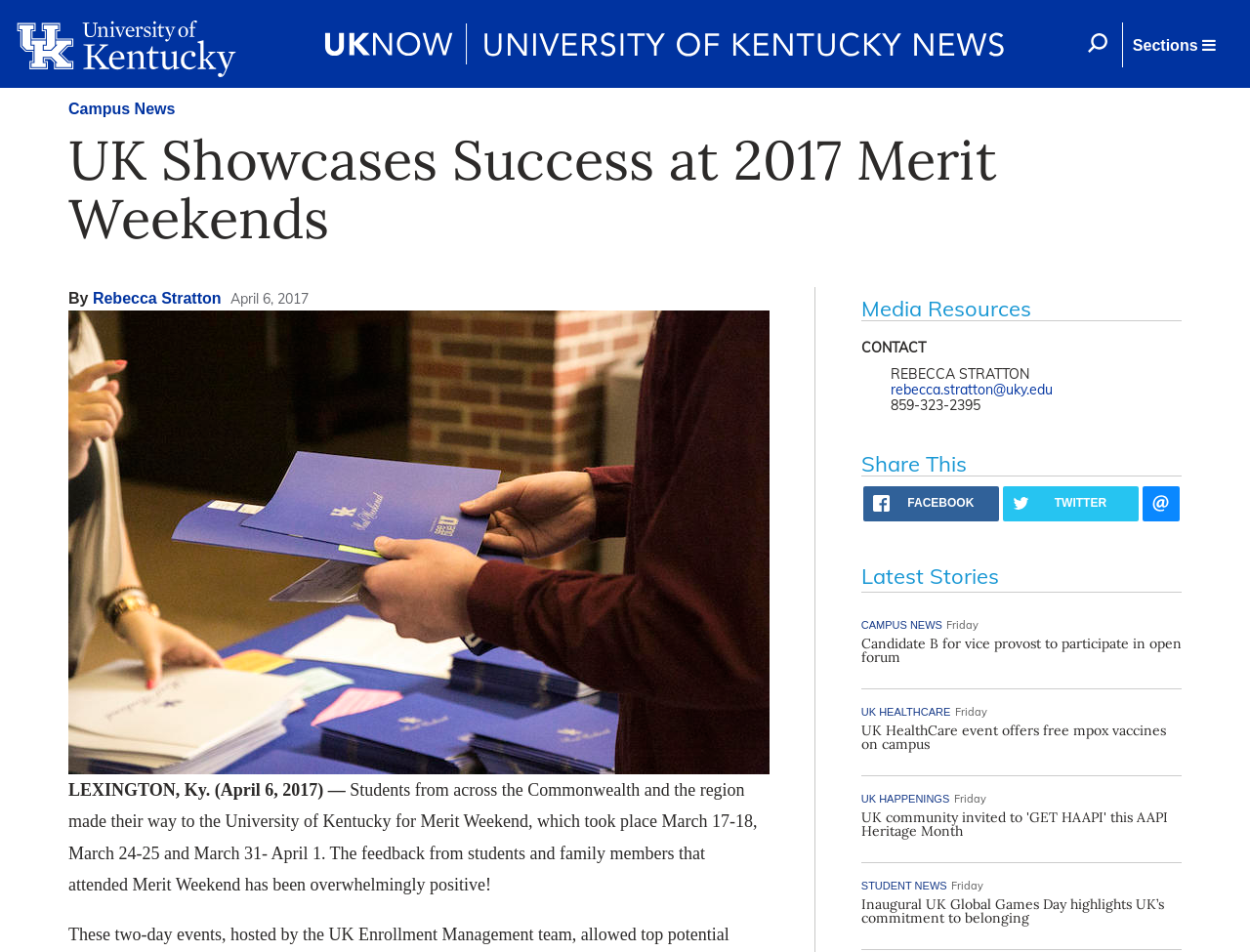Please provide the bounding box coordinates for the element that needs to be clicked to perform the following instruction: "View the article about UK HealthCare event". The coordinates should be given as four float numbers between 0 and 1, i.e., [left, top, right, bottom].

[0.689, 0.758, 0.933, 0.791]